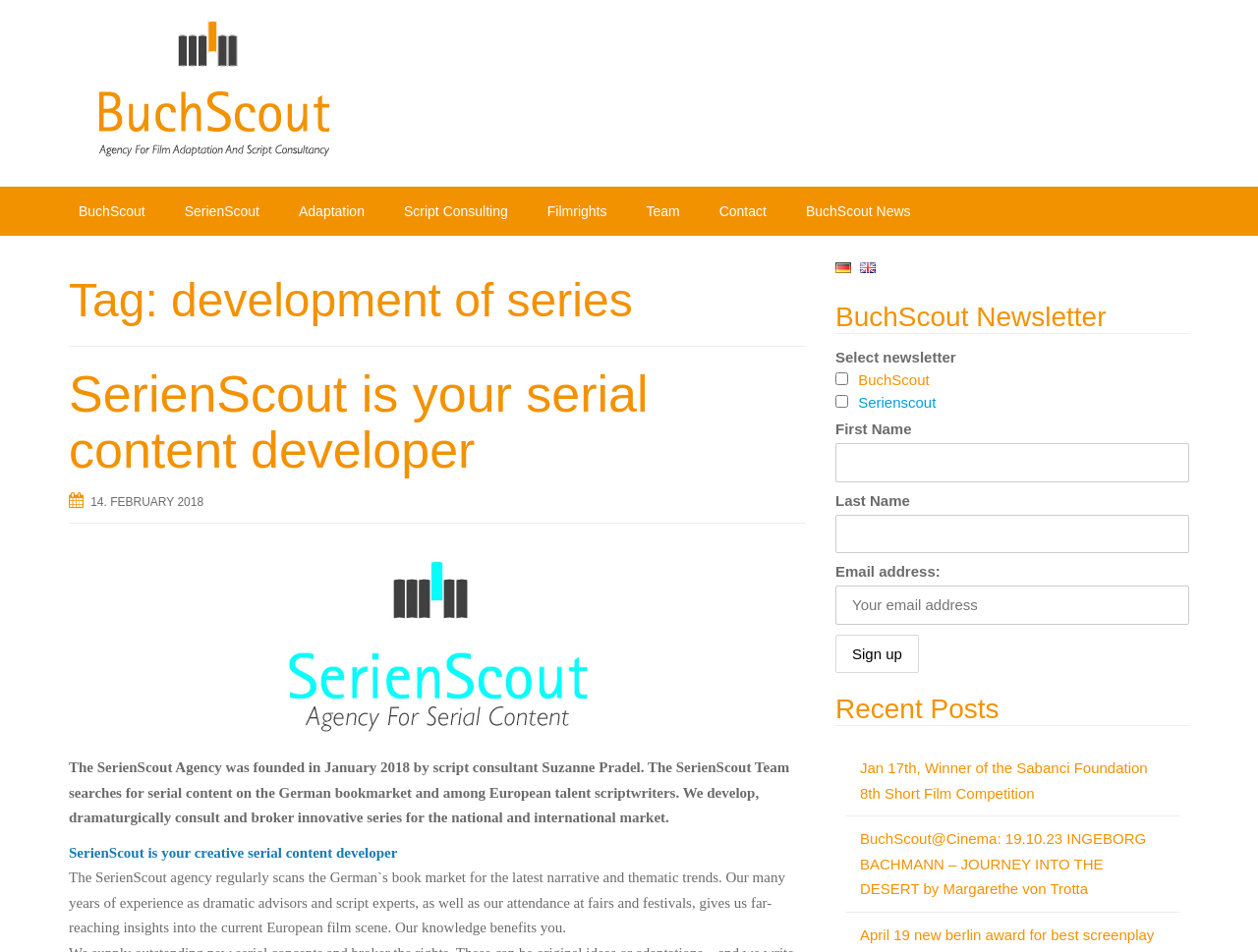Use a single word or phrase to answer the question: 
What is the name of the agency founded in January 2018?

SerienScout Agency